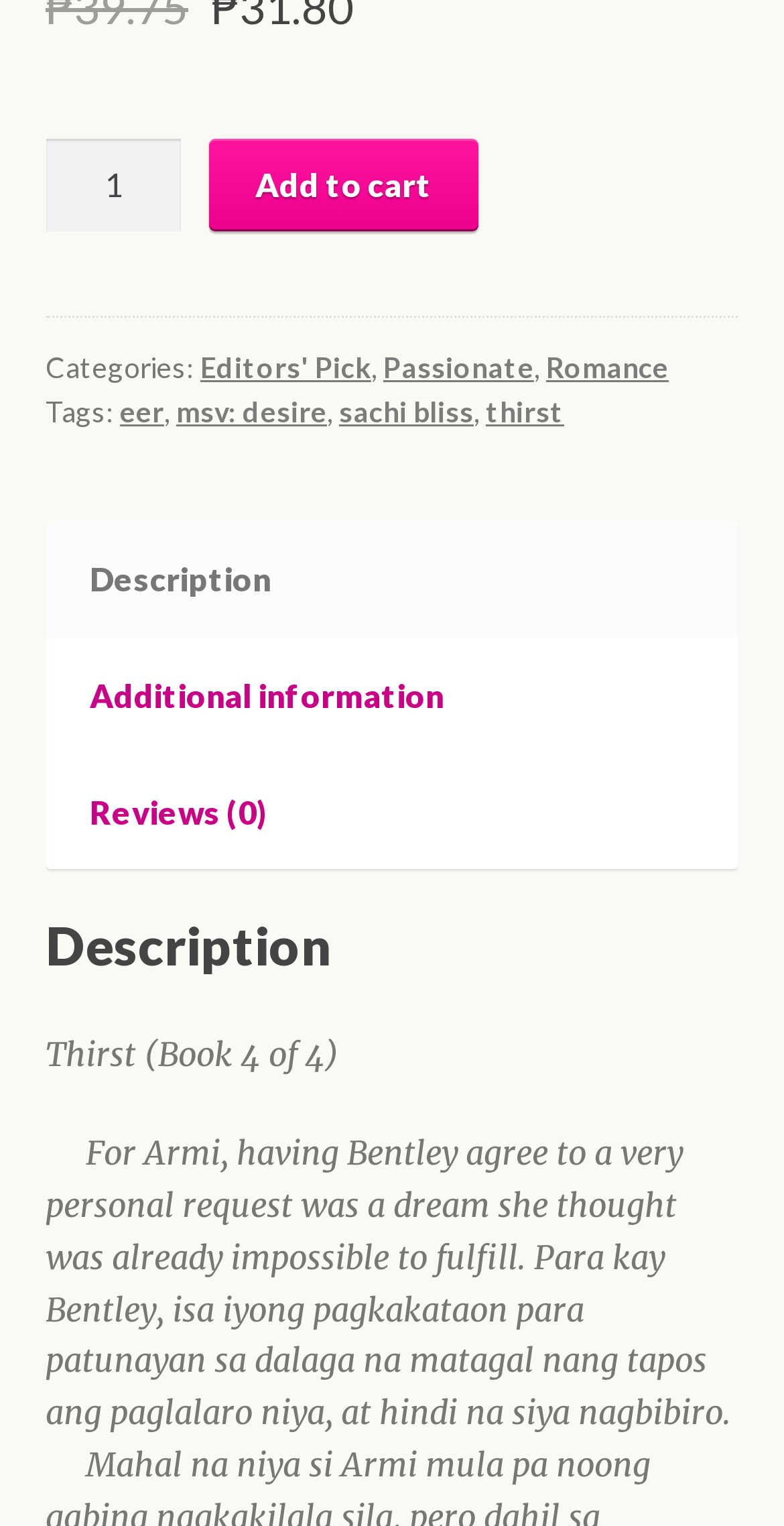Specify the bounding box coordinates of the area to click in order to follow the given instruction: "Switch to Reviews tab."

[0.058, 0.494, 0.942, 0.57]